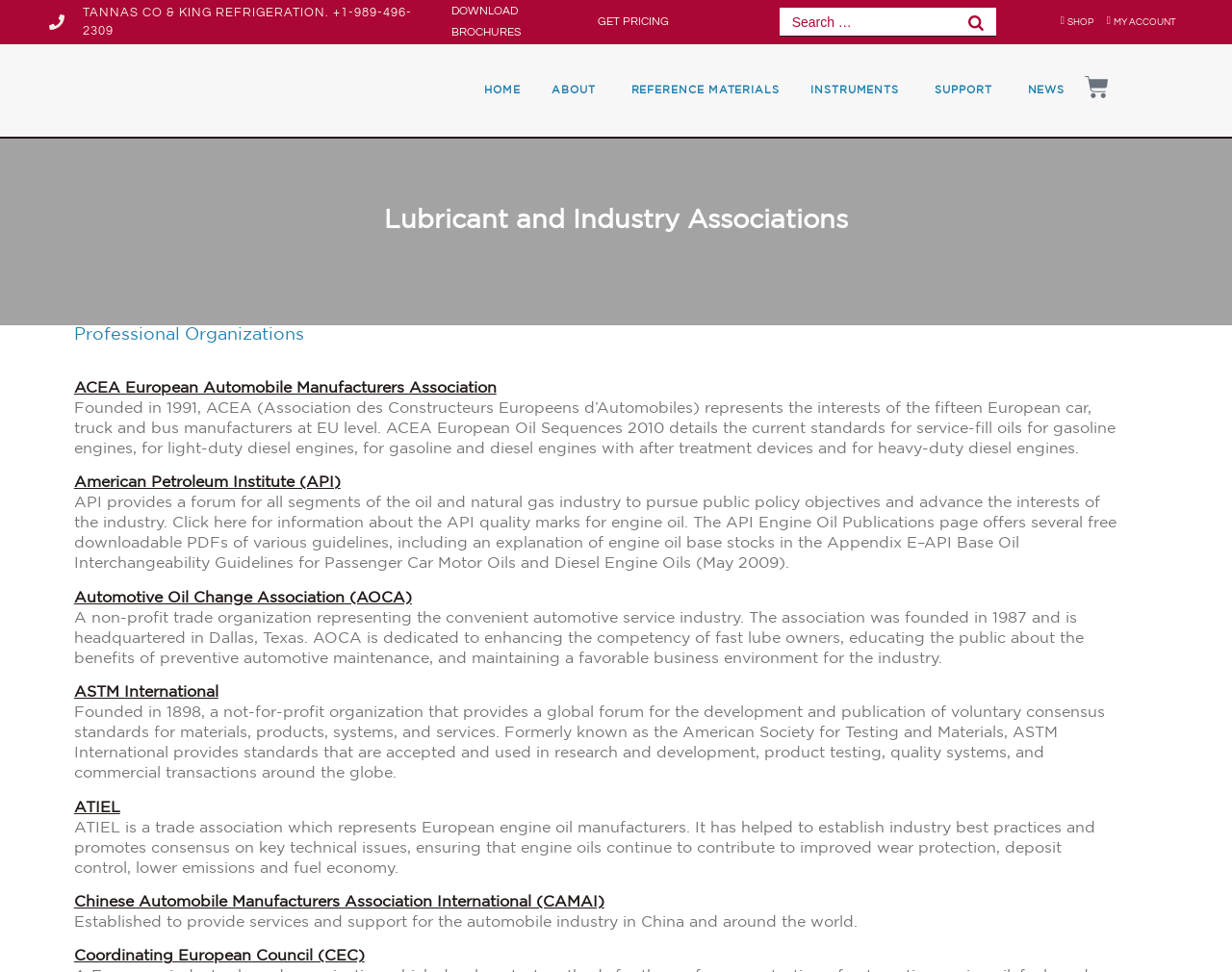Could you provide the bounding box coordinates for the portion of the screen to click to complete this instruction: "Search for something"?

[0.633, 0.008, 0.808, 0.038]